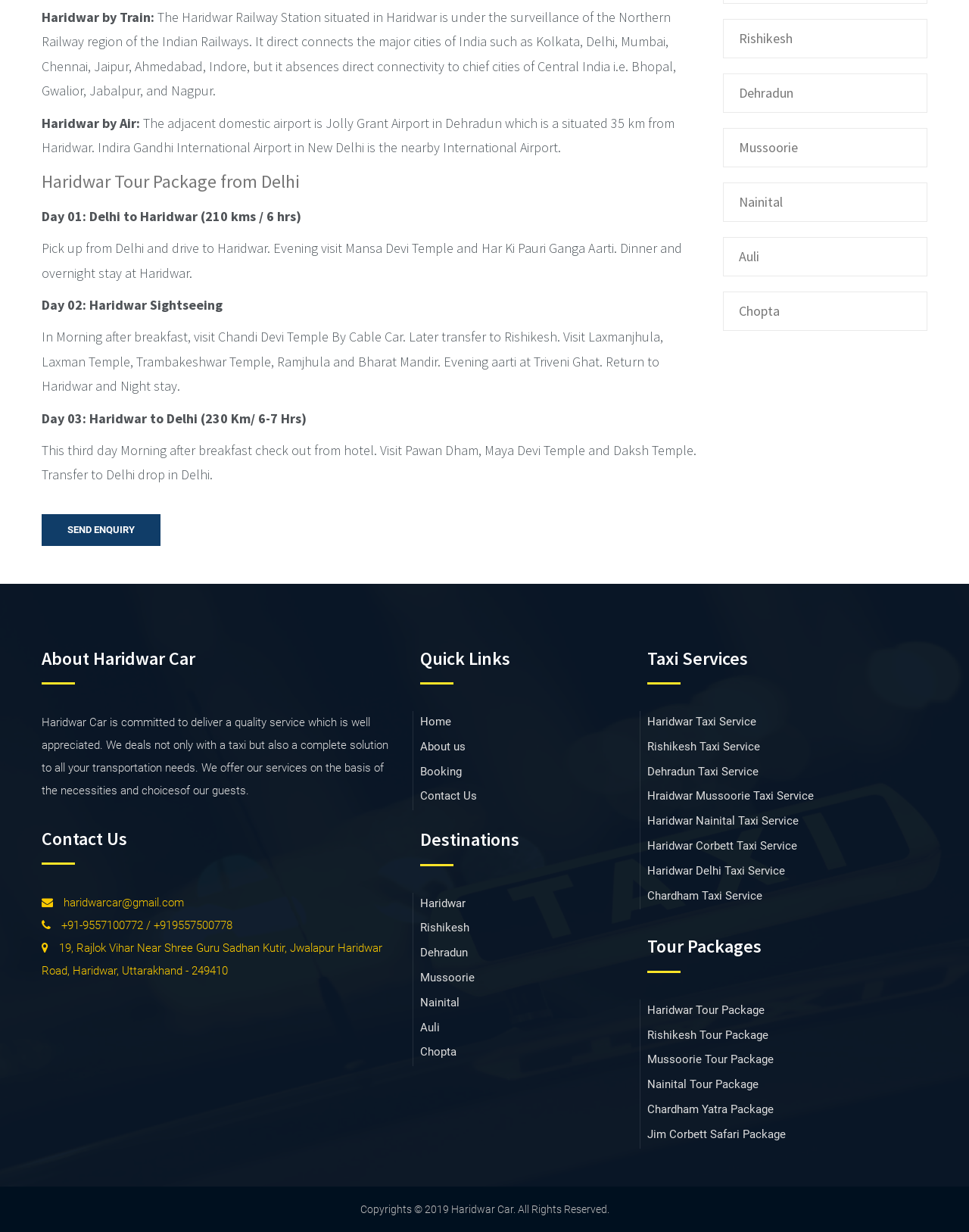What is the contact email of Haridwar Car? Using the information from the screenshot, answer with a single word or phrase.

haridwarcar@gmail.com